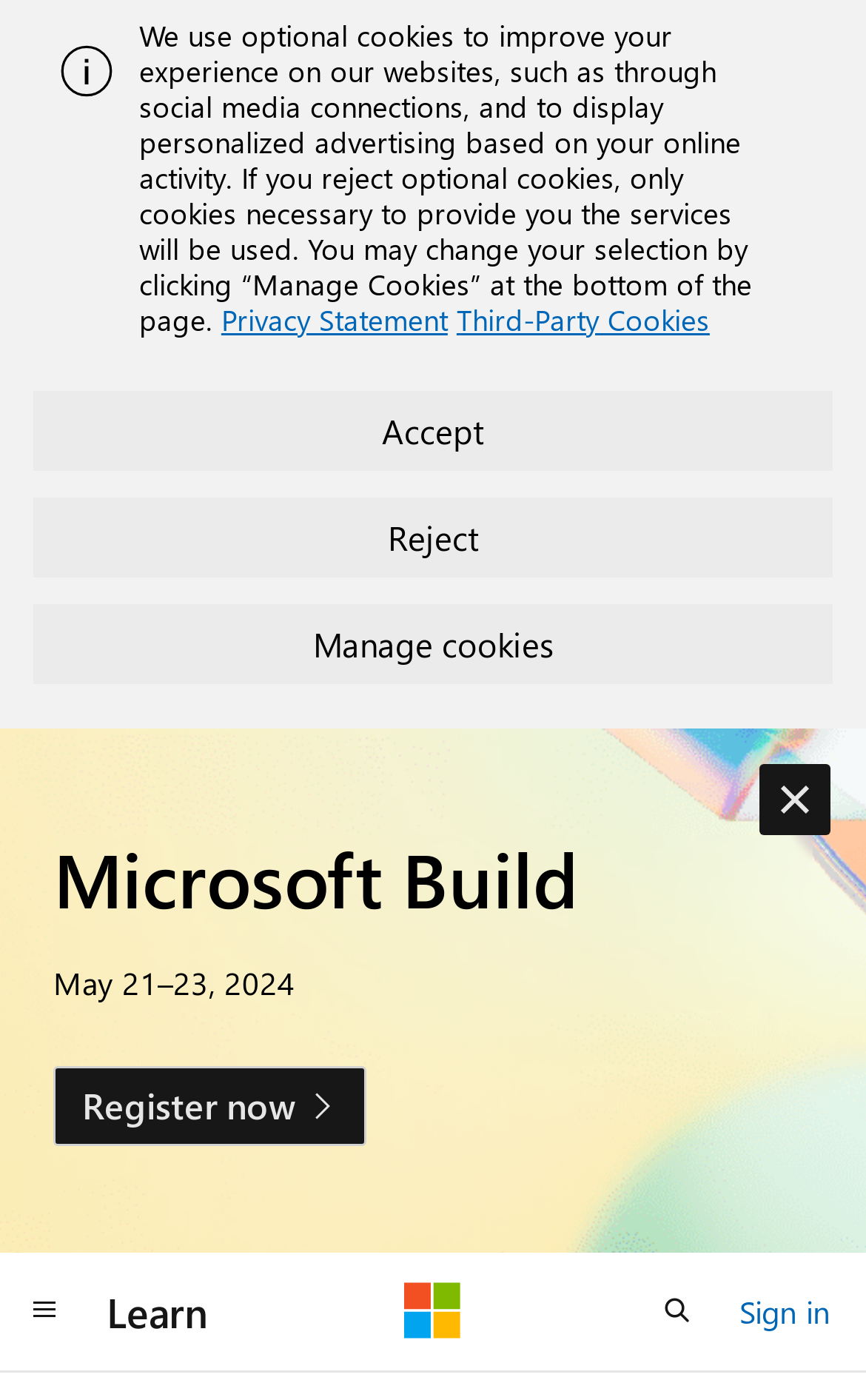Highlight the bounding box coordinates of the element you need to click to perform the following instruction: "open search."

[0.731, 0.908, 0.833, 0.965]